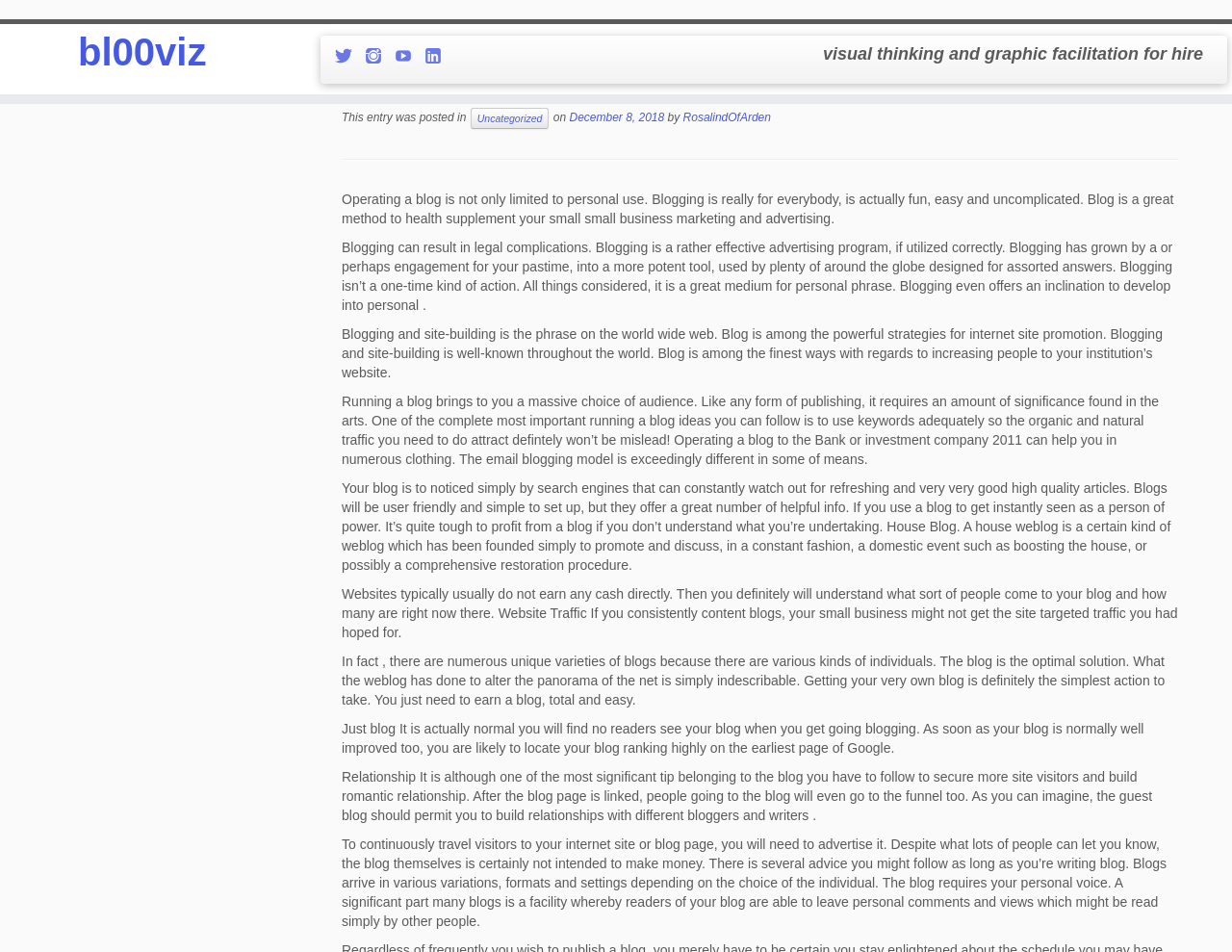Refer to the image and provide a thorough answer to this question:
Who is the author of the blog post?

The author of the blog post can be found in the link element with the text 'RosalindOfArden', which is located below the heading element 'So You Want To Take up a Blog?'. This link element has a bounding box coordinate that indicates it is positioned below the heading element and is part of the blog post metadata.